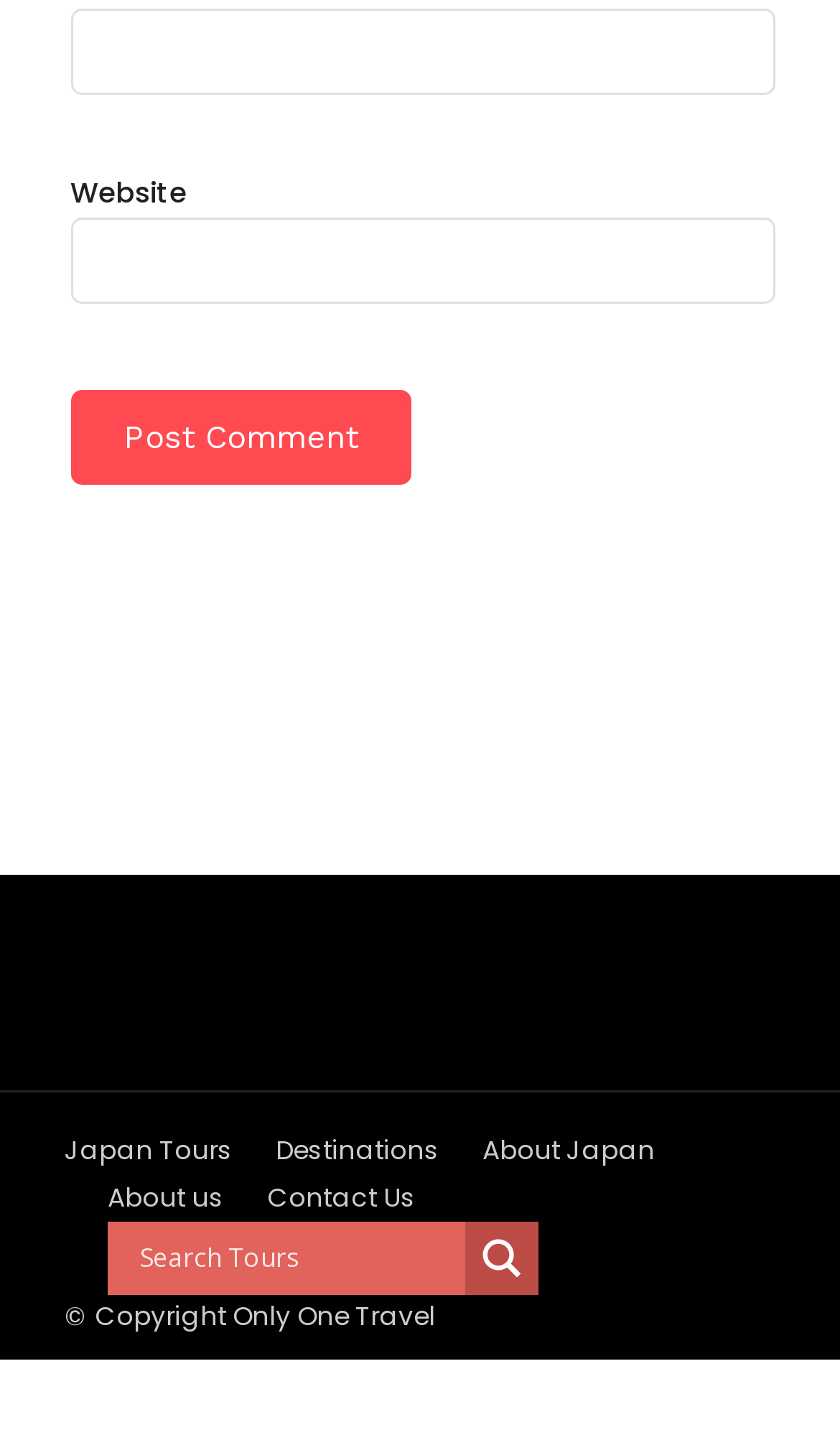What is the function of the 'Search magnifier button'?
Kindly offer a comprehensive and detailed response to the question.

The 'Search magnifier button' is accompanied by a search form and a search input box, indicating that it is used to initiate a search query.